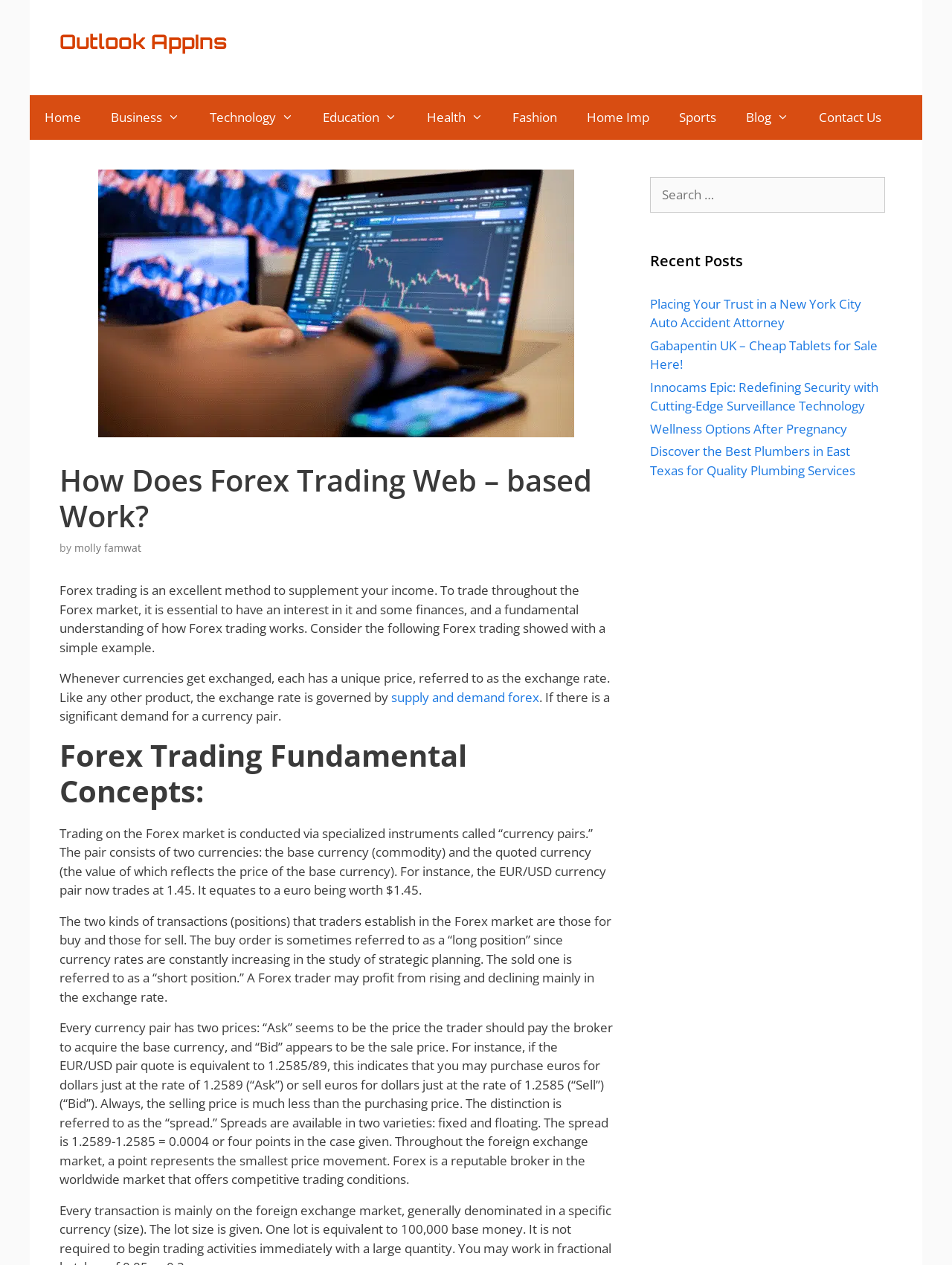What is the purpose of the search box?
Look at the image and respond with a single word or a short phrase.

To search for content